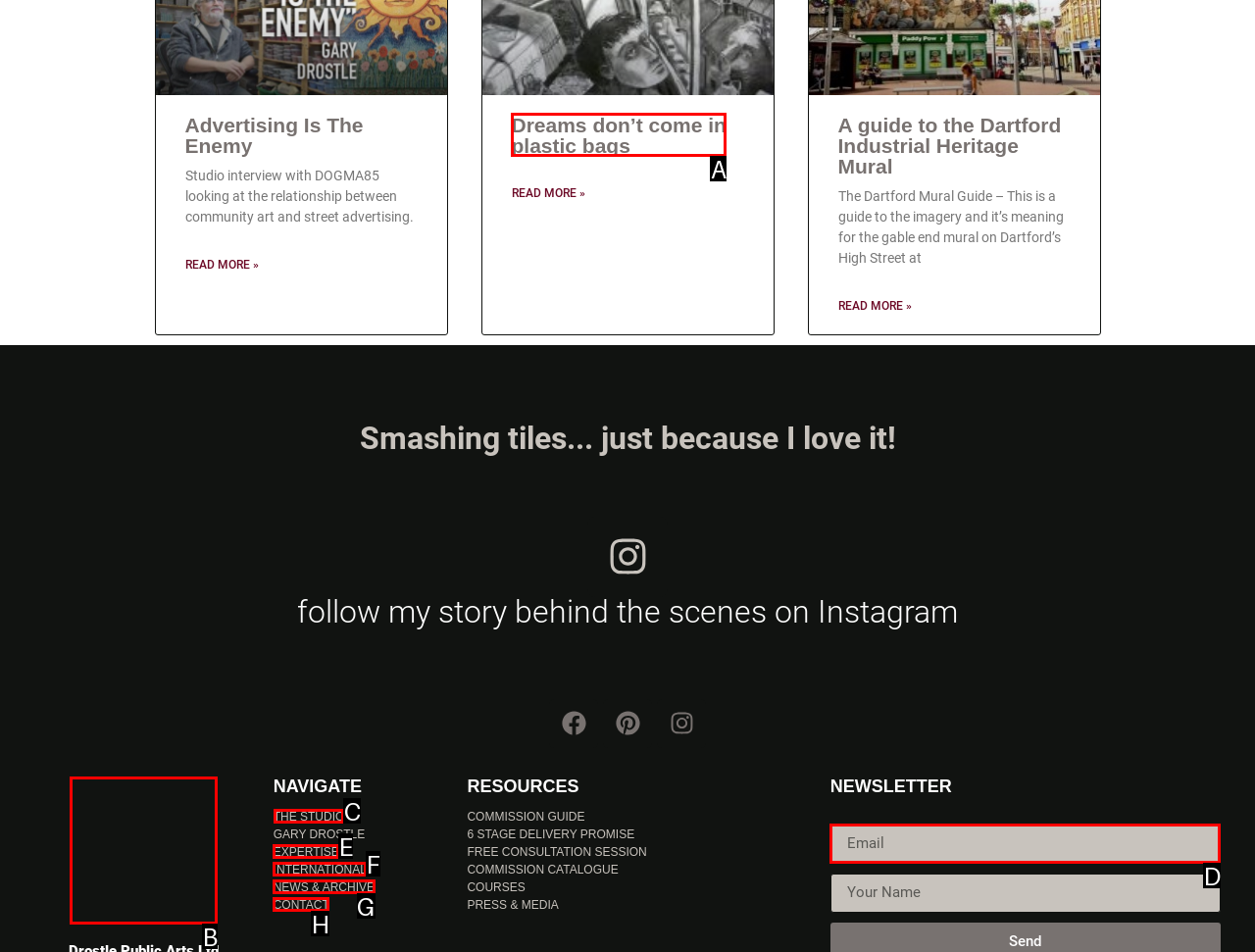Select the correct HTML element to complete the following task: Navigate to THE STUDIO
Provide the letter of the choice directly from the given options.

C